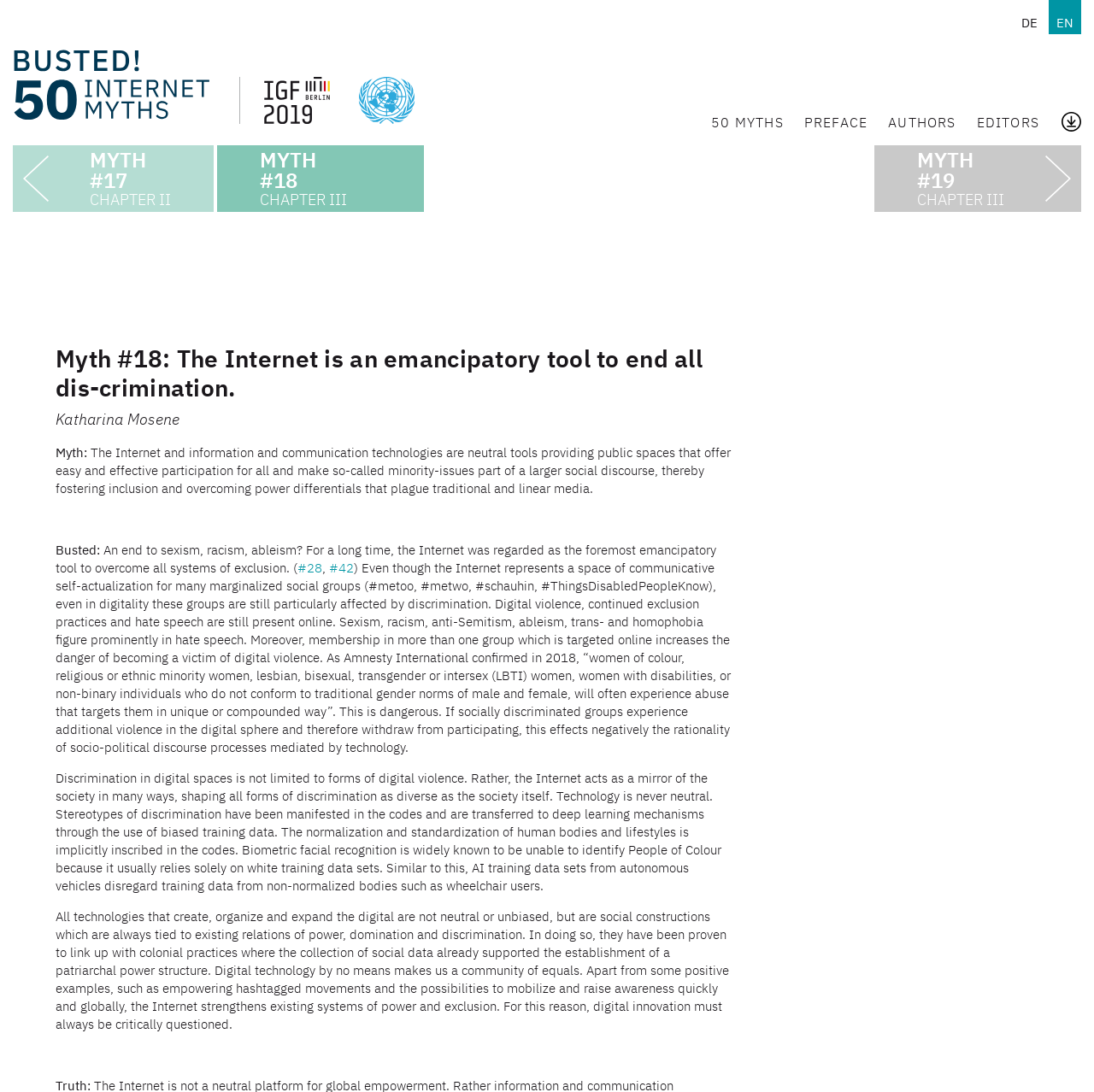Bounding box coordinates are specified in the format (top-left x, top-left y, bottom-right x, bottom-right y). All values are floating point numbers bounded between 0 and 1. Please provide the bounding box coordinate of the region this sentence describes: Editors

[0.885, 0.089, 0.958, 0.135]